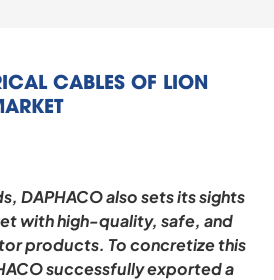Analyze the image and deliver a detailed answer to the question: What is DAPHACO's focus in the electrical cable industry?

The overall design of the image conveys a professional tone, reflecting DAPHACO's focus on expanding its brand presence globally in the electrical cable industry, as stated in the caption.